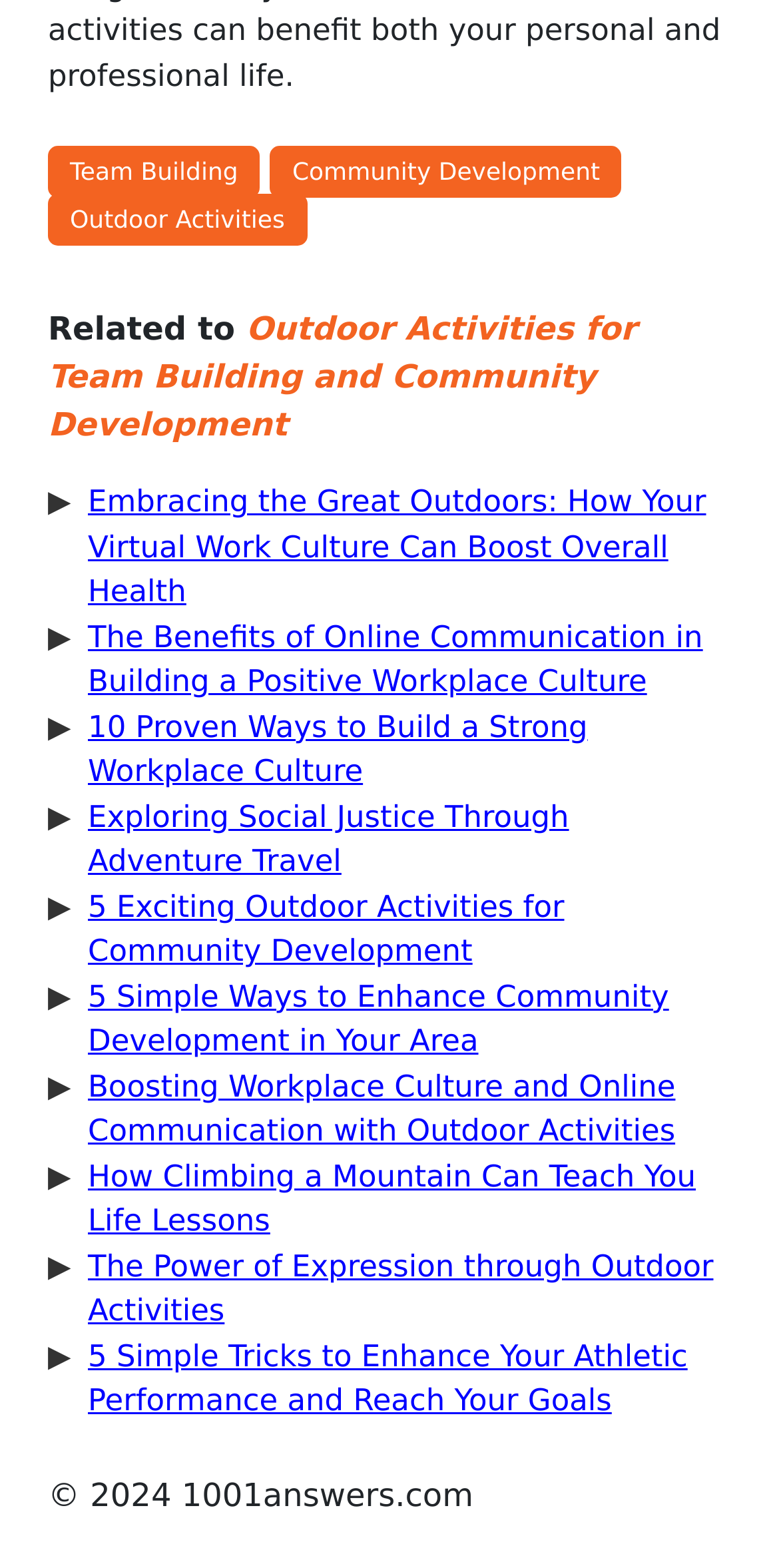Provide the bounding box coordinates of the UI element this sentence describes: "community development".

[0.347, 0.094, 0.798, 0.127]